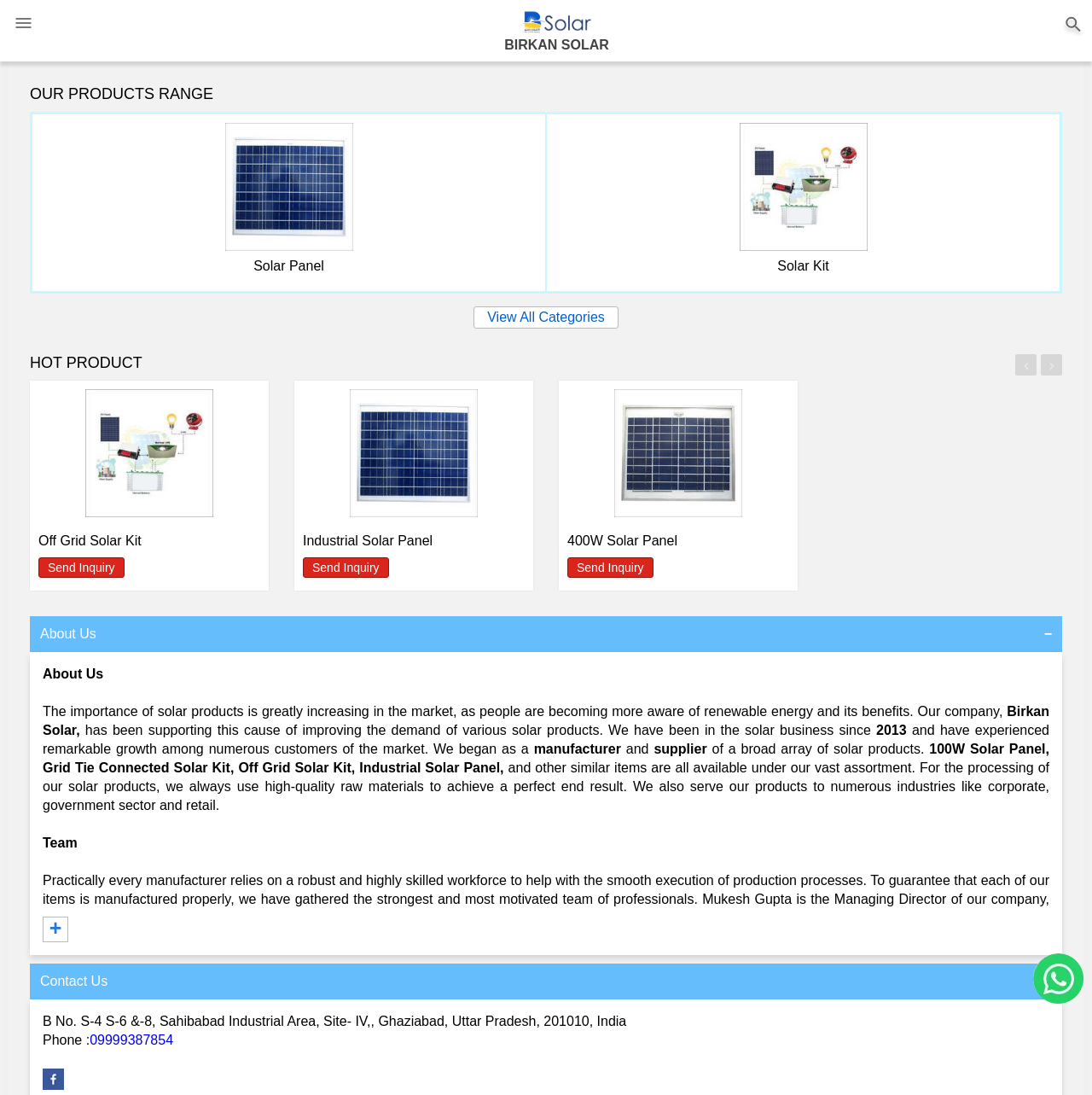Locate the bounding box of the UI element described in the following text: "alt="Off Grid Solar Kit"".

[0.035, 0.355, 0.242, 0.472]